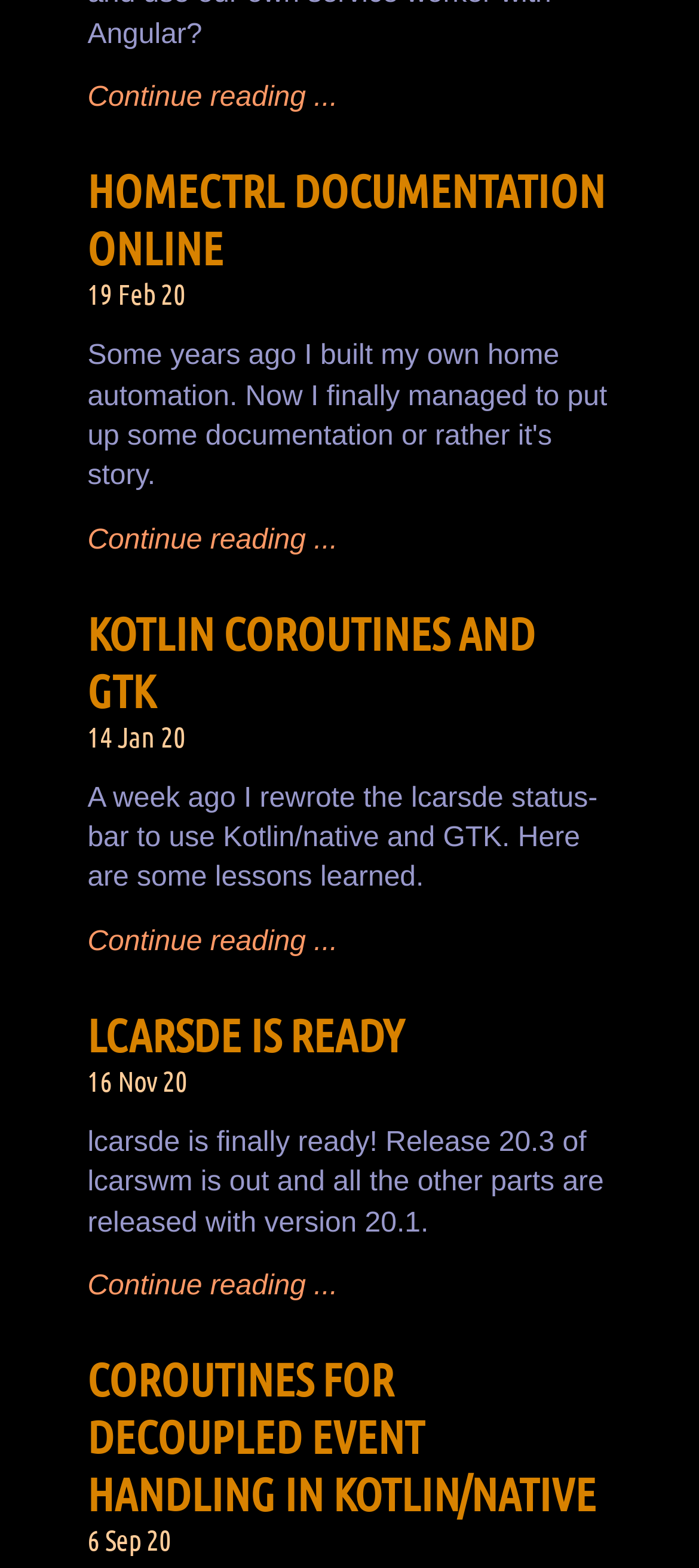Locate the UI element described as follows: "Continue reading ...". Return the bounding box coordinates as four float numbers between 0 and 1 in the order [left, top, right, bottom].

[0.125, 0.334, 0.483, 0.354]